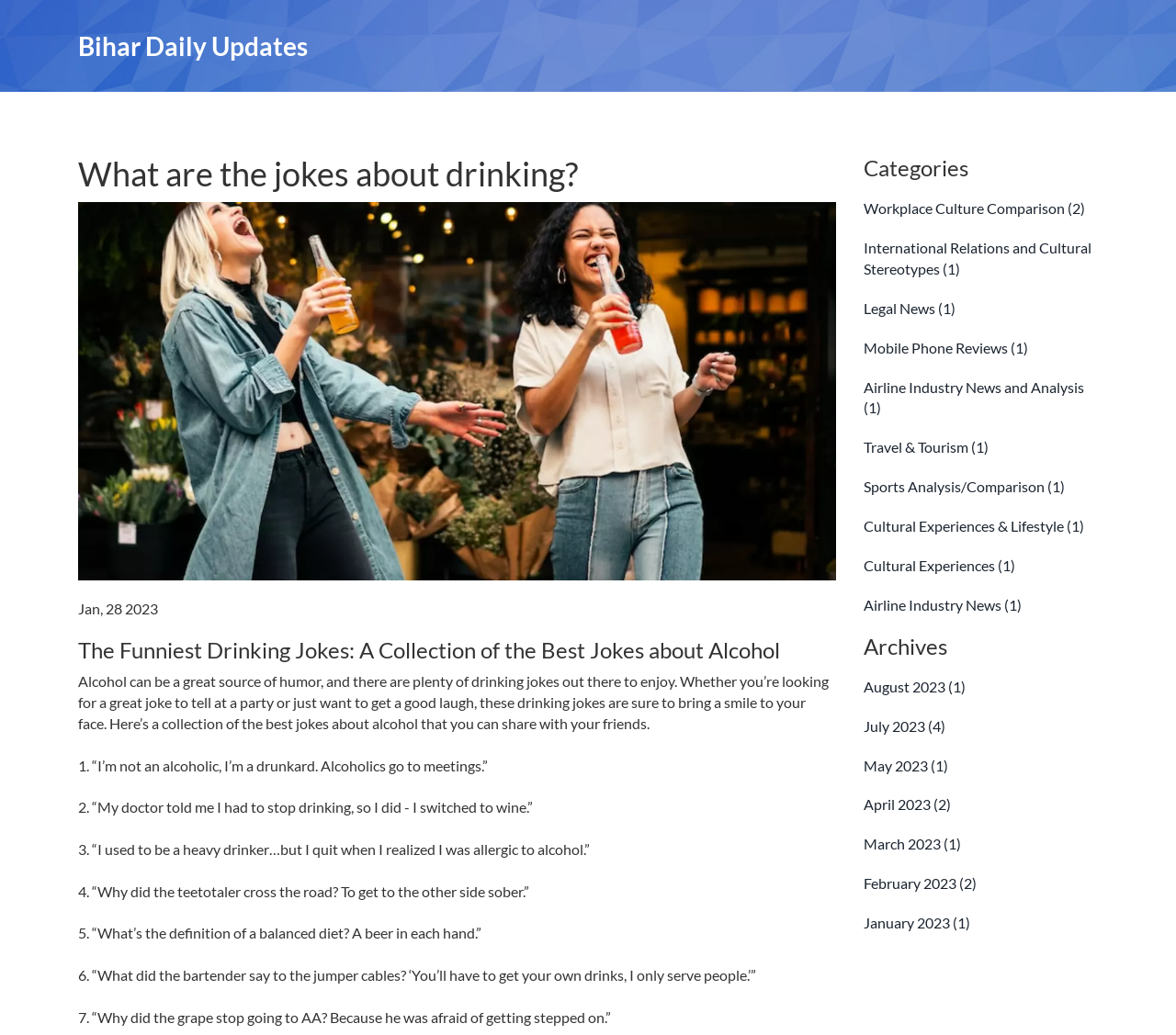Give a concise answer using one word or a phrase to the following question:
What is the name of the website?

Bihar Daily Updates